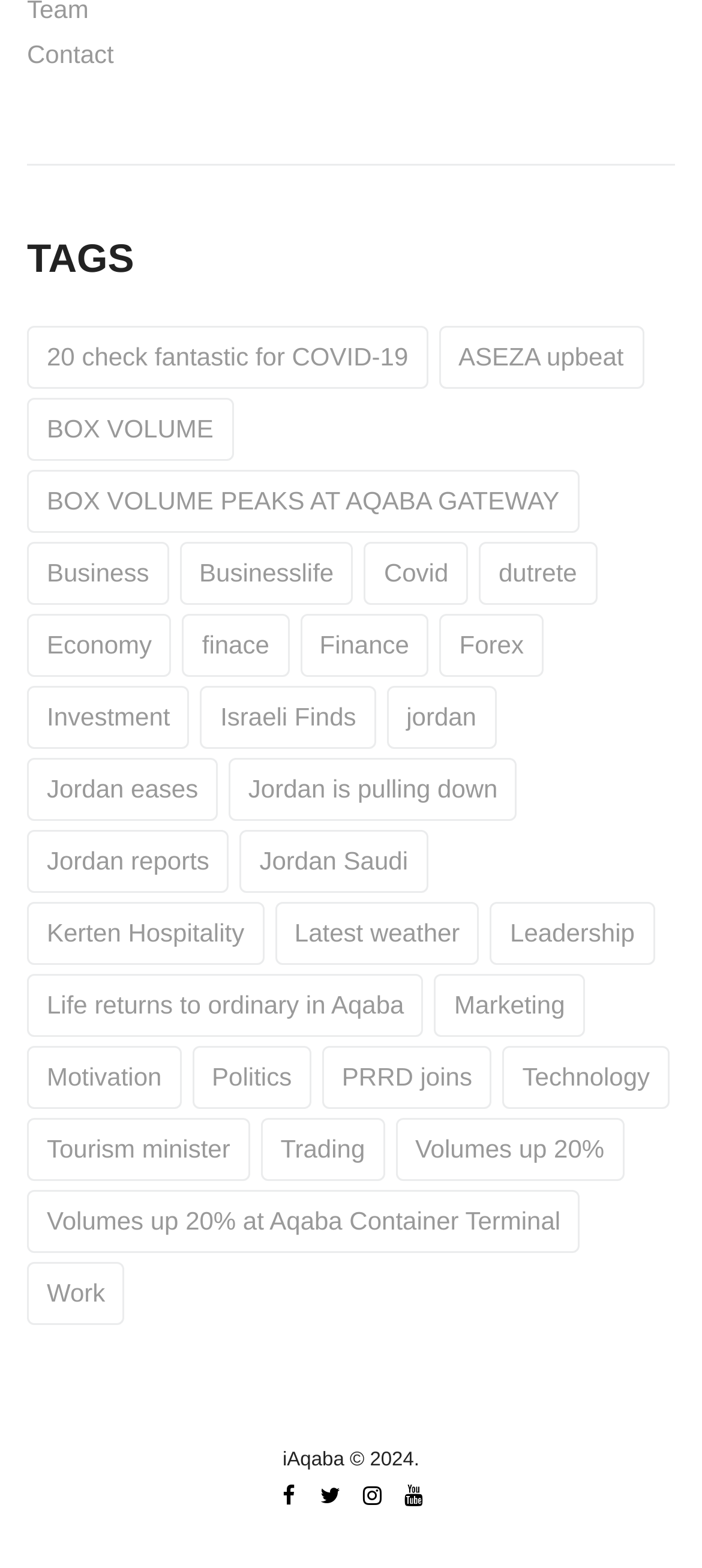Using the webpage screenshot, locate the HTML element that fits the following description and provide its bounding box: "Jordan is pulling down".

[0.326, 0.484, 0.737, 0.524]